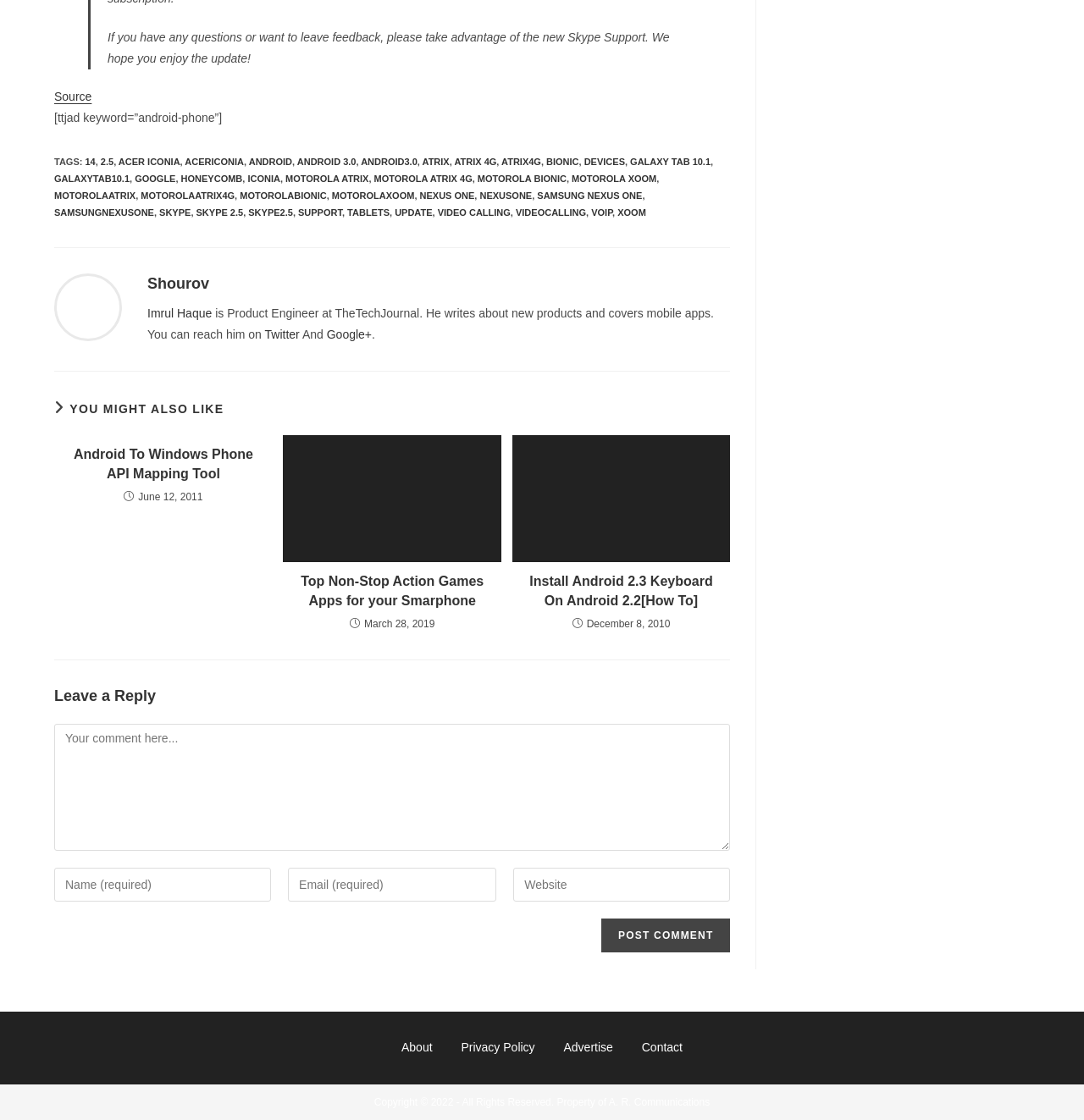What is the title of the second article?
Please provide a detailed and comprehensive answer to the question.

The title of the second article is 'Top Non-Stop Action Games Apps for your Smarphone', which is mentioned in the heading element below the figure element.